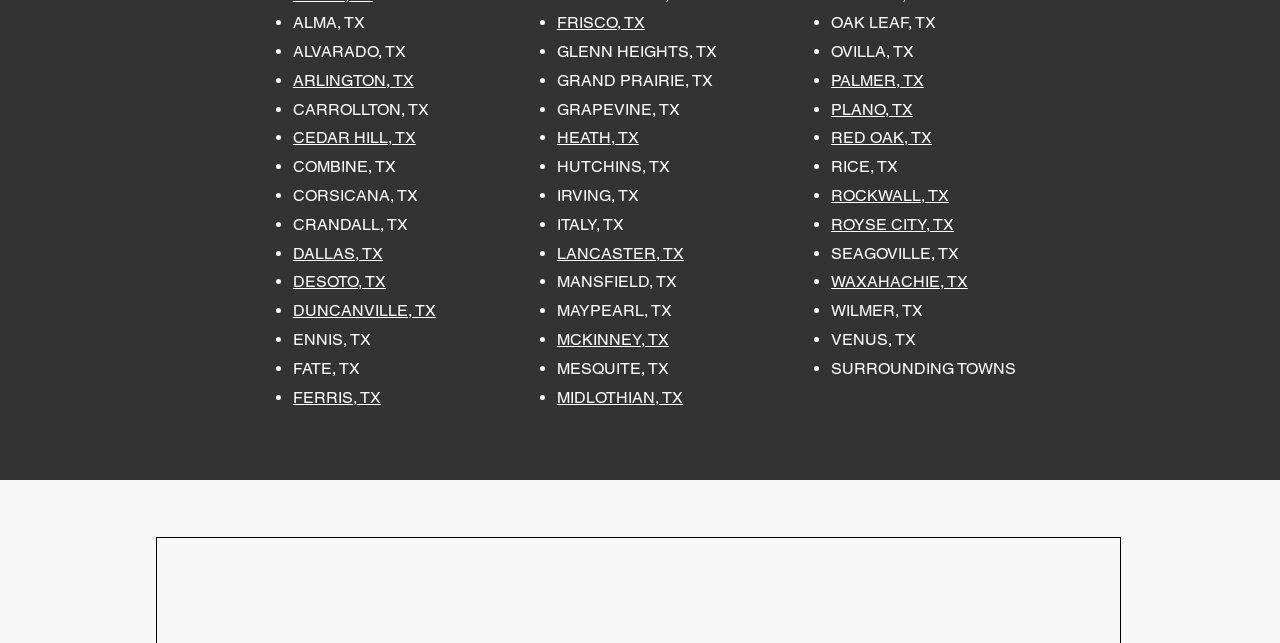Locate the UI element described by WAXAHACHIE, TX in the provided webpage screenshot. Return the bounding box coordinates in the format (top-left x, top-left y, bottom-right x, bottom-right y), ensuring all values are between 0 and 1.

[0.649, 0.424, 0.756, 0.453]